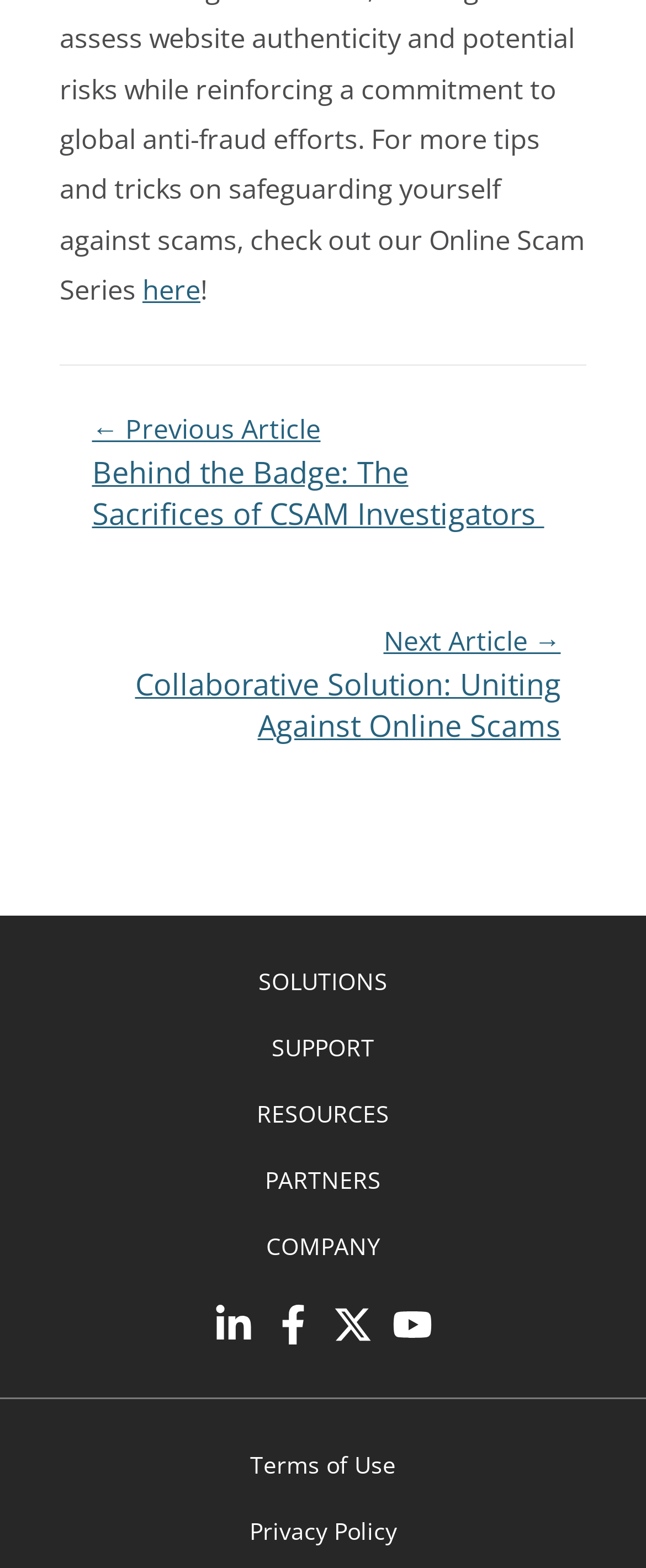Respond with a single word or phrase:
What is the previous article in the post navigation?

Behind the Badge: The Sacrifices of CSAM Investigators